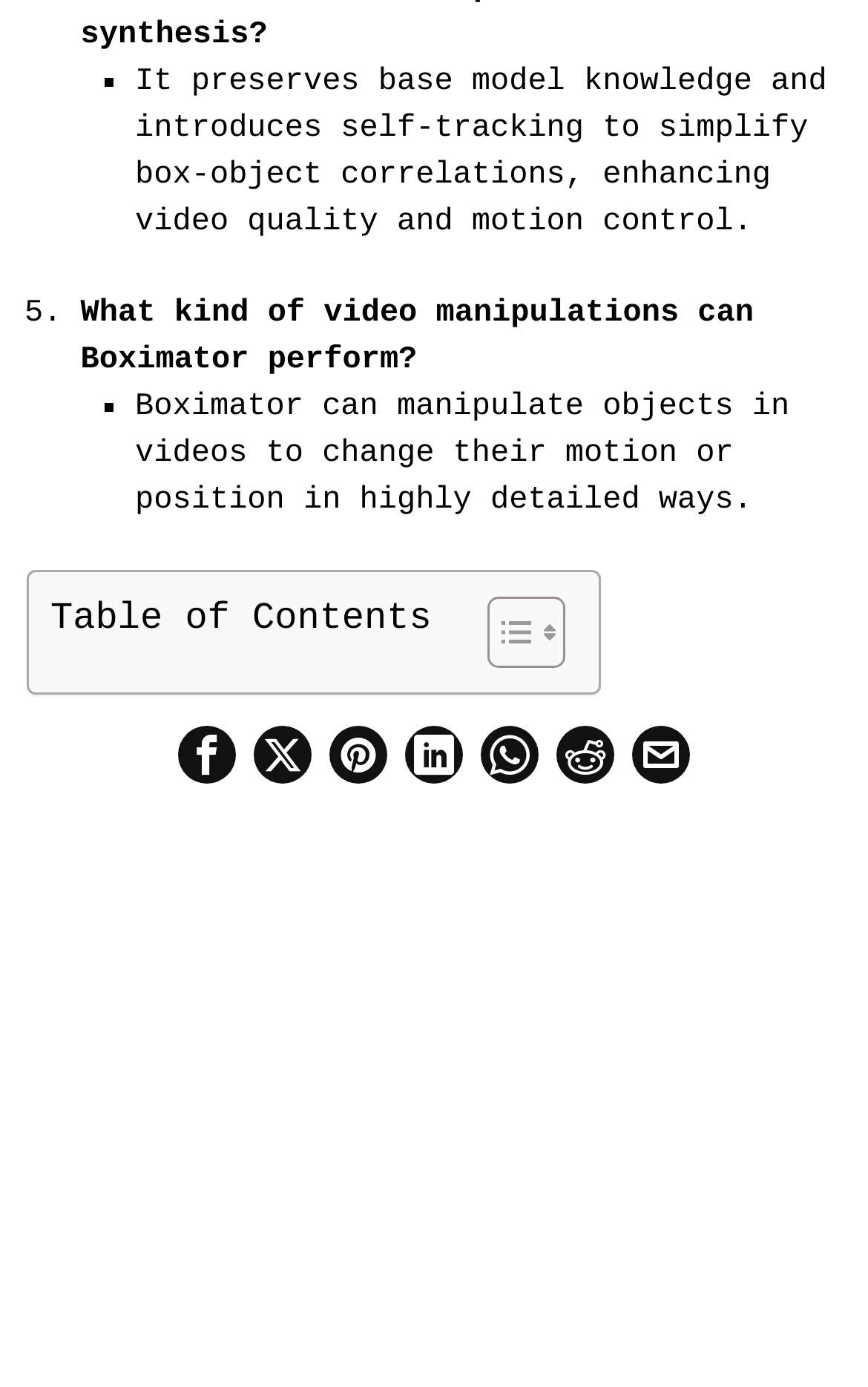What is the topic of the webpage?
Give a one-word or short-phrase answer derived from the screenshot.

video manipulation